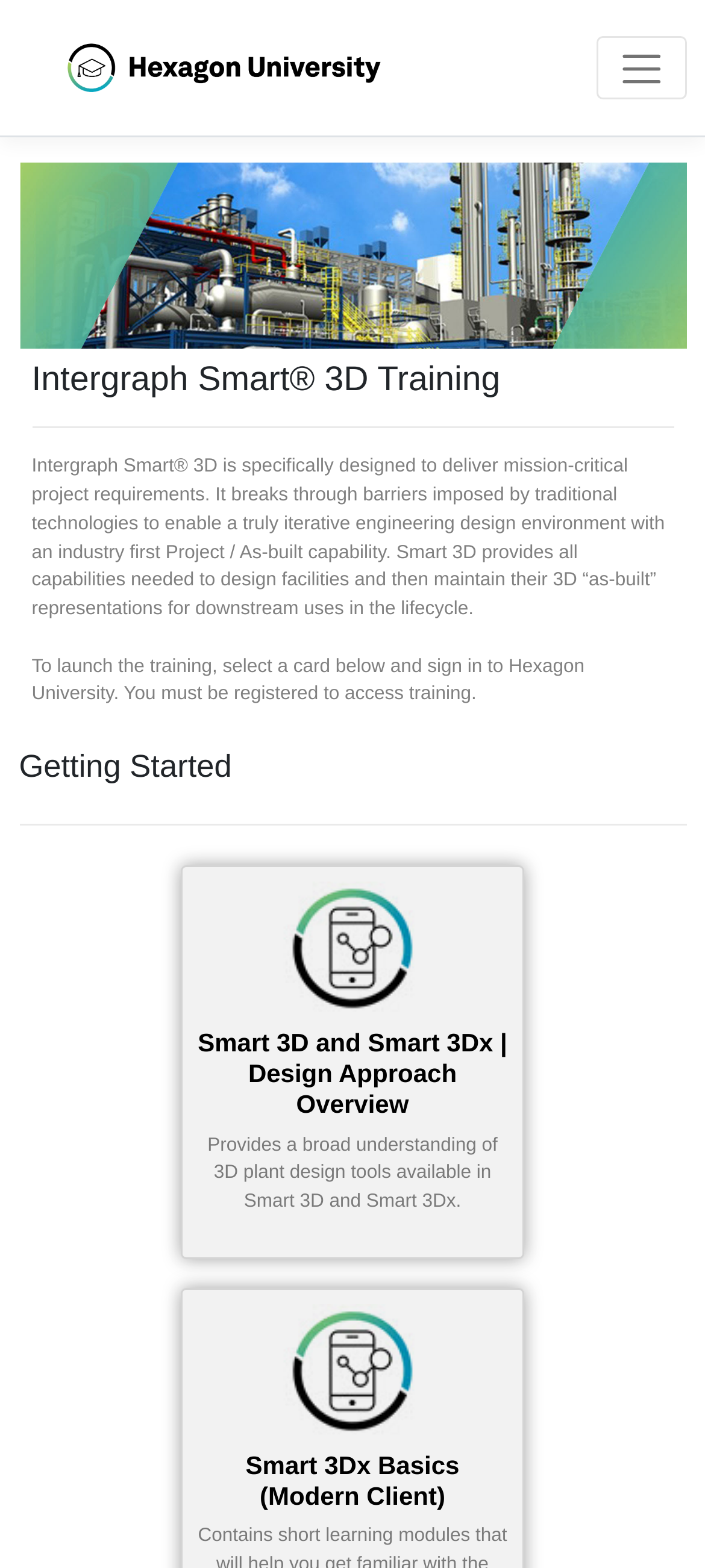What is the topic of the 'Smart 3D and Smart 3Dx | Design Approach Overview' link?
Look at the image and construct a detailed response to the question.

According to the webpage content, specifically the link element, the topic of the 'Smart 3D and Smart 3Dx | Design Approach Overview' link is '3D plant design tools available in Smart 3D and Smart 3Dx'.